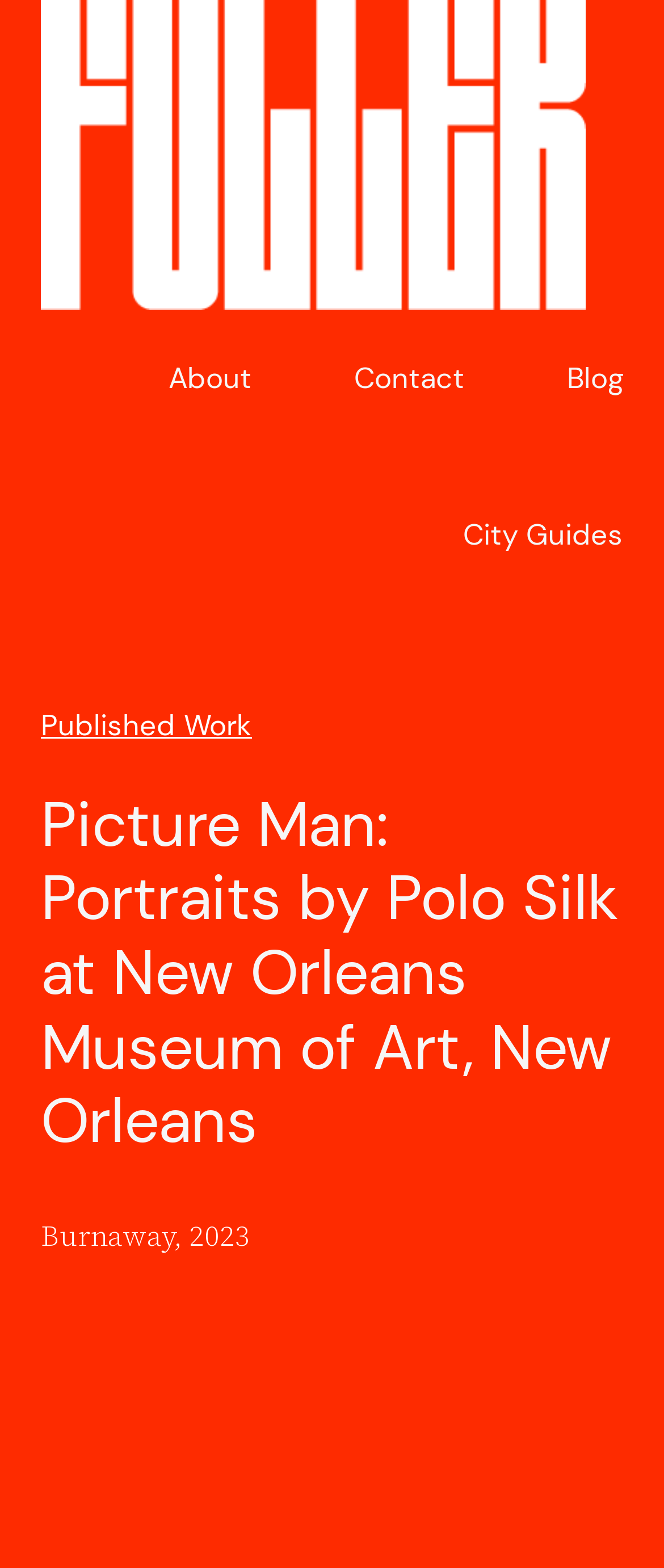Given the element description City Guides, identify the bounding box coordinates for the UI element on the webpage screenshot. The format should be (top-left x, top-left y, bottom-right x, bottom-right y), with values between 0 and 1.

[0.697, 0.324, 0.938, 0.359]